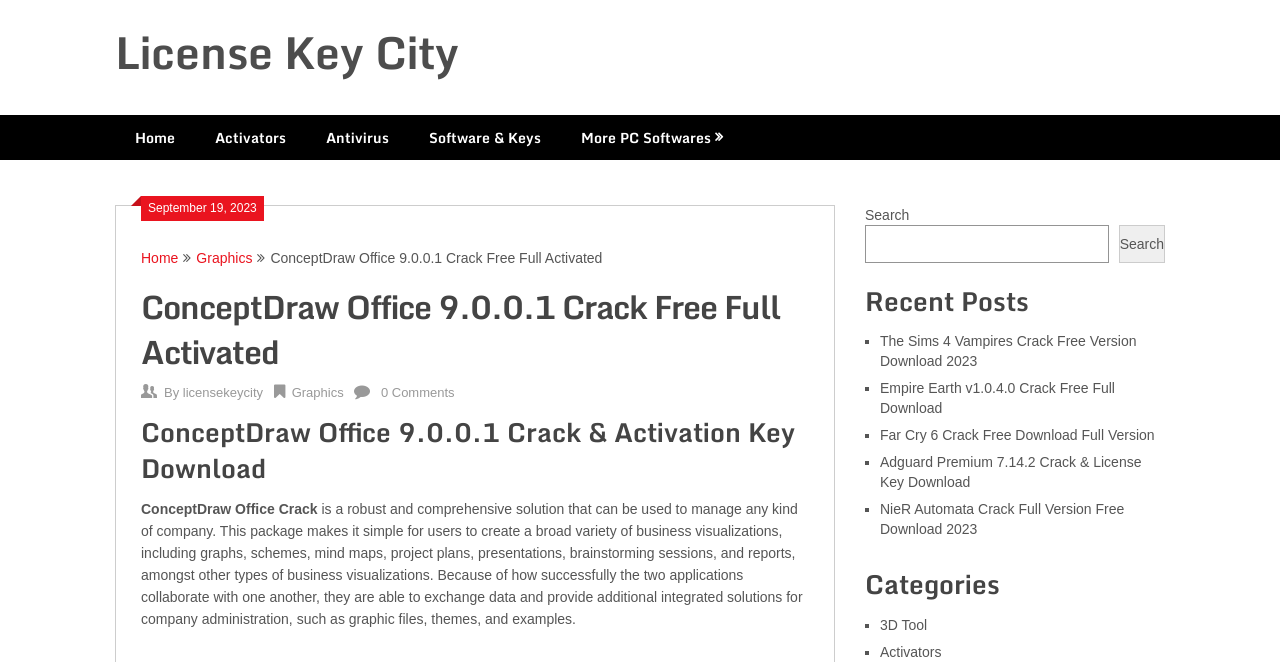Identify the bounding box coordinates of the region that should be clicked to execute the following instruction: "Check Recent Posts".

[0.676, 0.427, 0.91, 0.482]